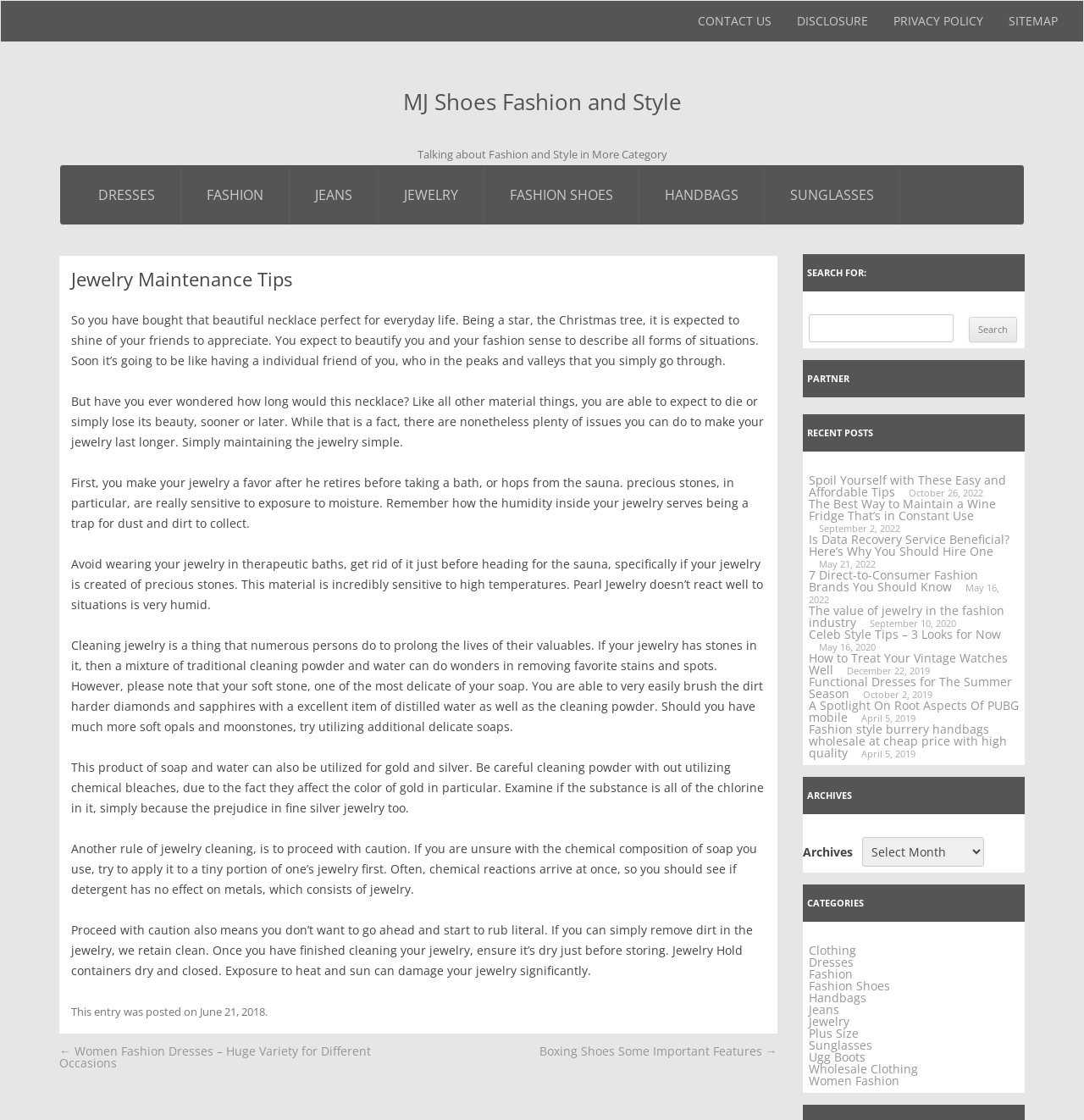Identify the bounding box coordinates for the element that needs to be clicked to fulfill this instruction: "Check recent posts". Provide the coordinates in the format of four float numbers between 0 and 1: [left, top, right, bottom].

[0.74, 0.37, 0.945, 0.403]